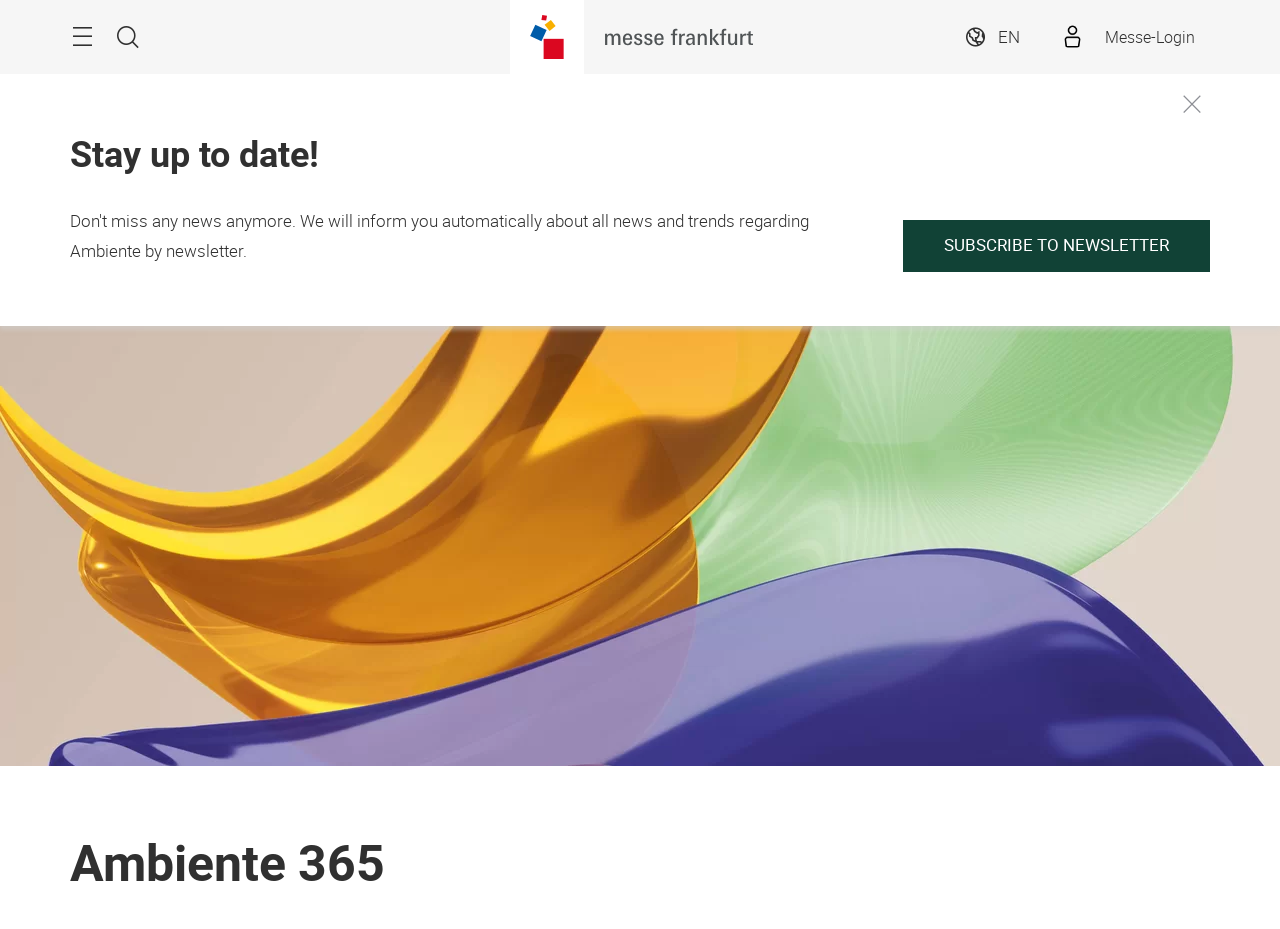What is the language of the webpage?
Kindly offer a comprehensive and detailed response to the question.

The language of the webpage can be found in the link ' EN' which is located in the header section of the webpage.